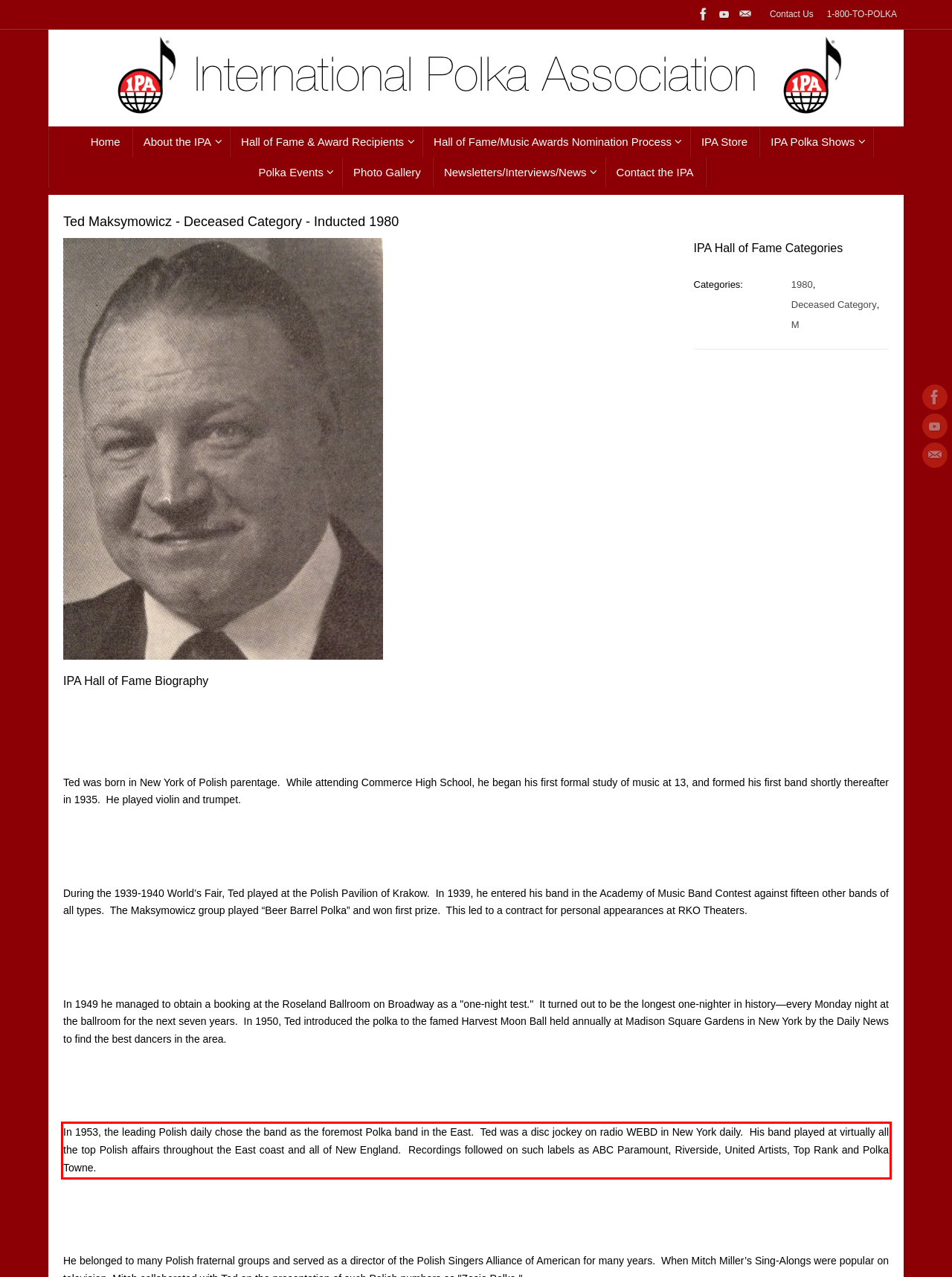Look at the provided screenshot of the webpage and perform OCR on the text within the red bounding box.

In 1953, the leading Polish daily chose the band as the foremost Polka band in the East. Ted was a disc jockey on radio WEBD in New York daily. His band played at virtually all the top Polish affairs throughout the East coast and all of New England. Recordings followed on such labels as ABC Paramount, Riverside, United Artists, Top Rank and Polka Towne.